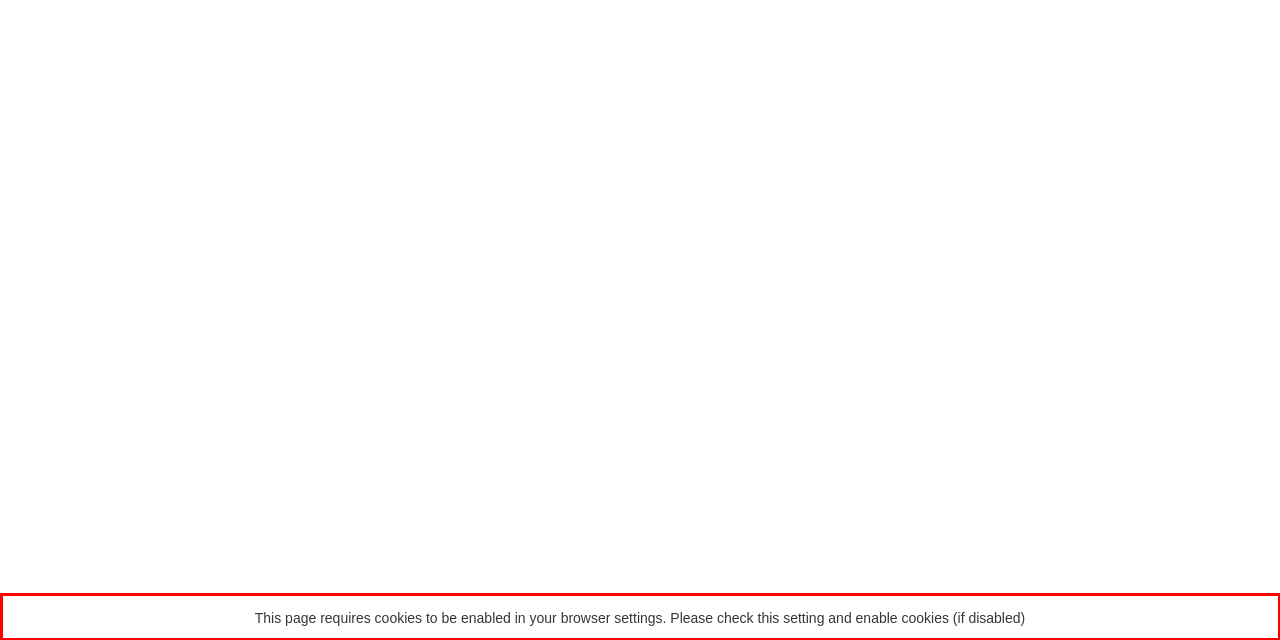Identify the text inside the red bounding box on the provided webpage screenshot by performing OCR.

This page requires cookies to be enabled in your browser settings. Please check this setting and enable cookies (if disabled)